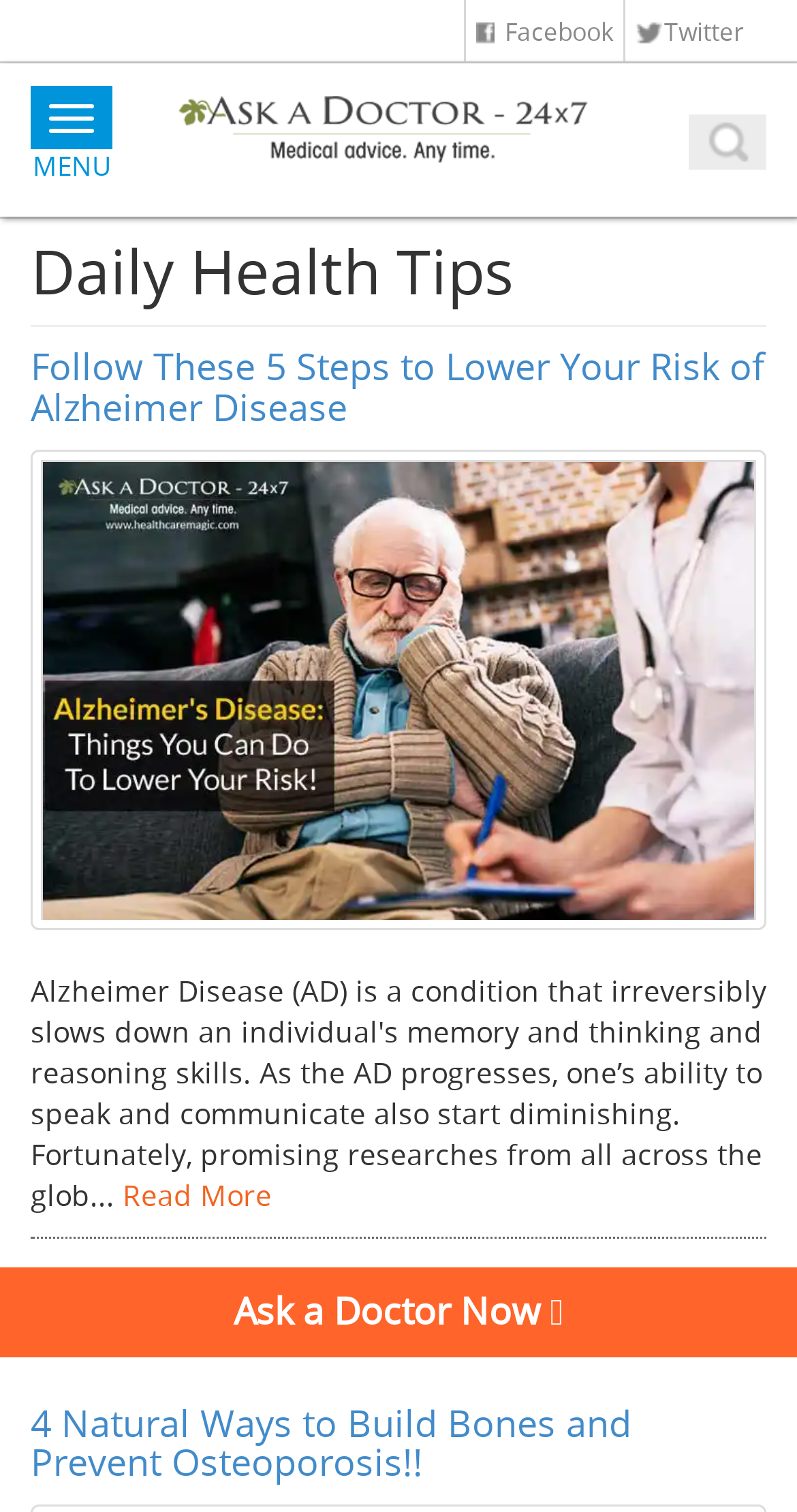Please specify the bounding box coordinates of the clickable section necessary to execute the following command: "Read more about Alzheimer disease".

[0.154, 0.777, 0.341, 0.803]